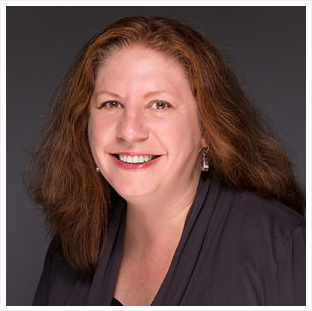Detail the scene depicted in the image with as much precision as possible.

The image features Constance Brand, the Owner and Founder of CGMEDIA. In her professional headshot, she is smiling warmly, exuding confidence and approachability. She has long, wavy reddish-brown hair that frames her face, and she wears a dark top that complements her striking features. This portrait is part of the introduction section on the CGMEDIA website, where Connie shares her extensive experience of over twenty years in helping small business owners and entrepreneurs establish and grow their online presence. The image conveys both her professionalism and her passion for working with clients to achieve their branding and website goals.